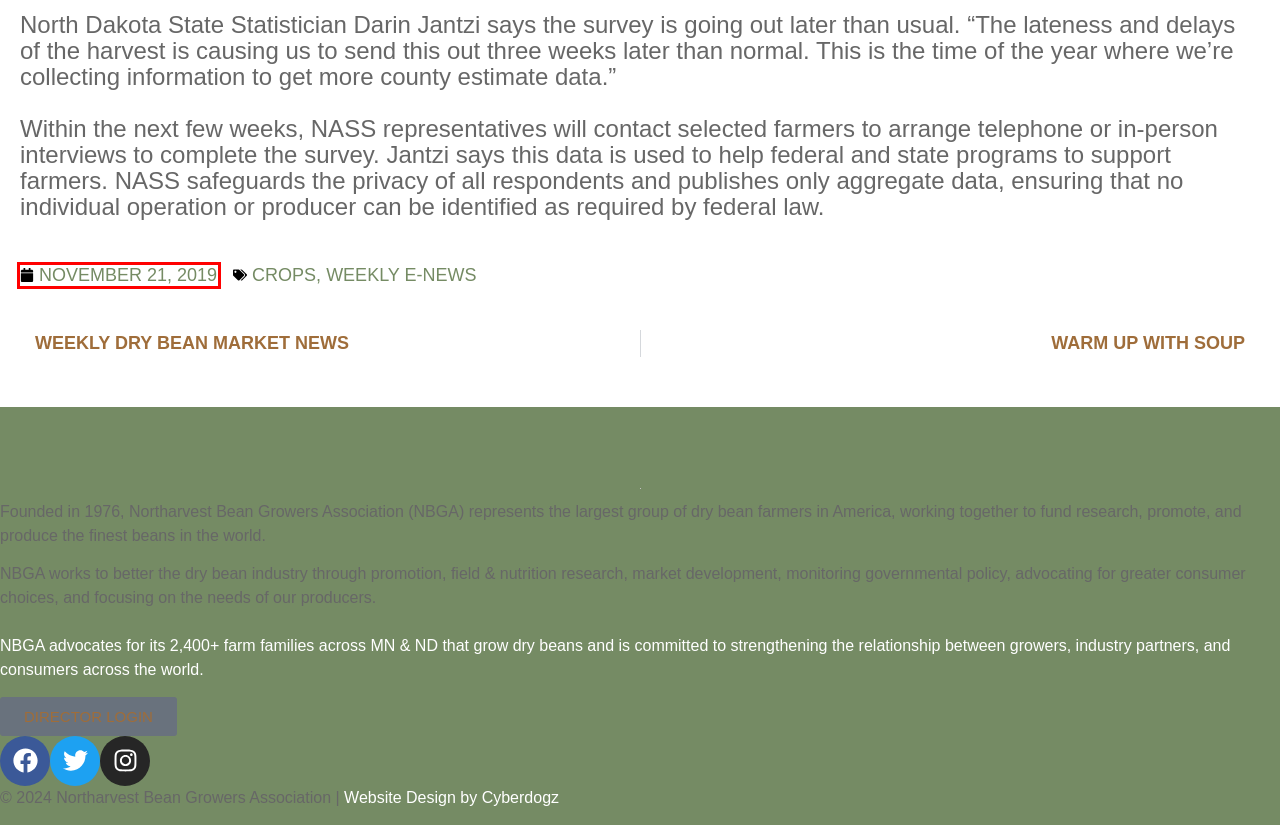Consider the screenshot of a webpage with a red bounding box and select the webpage description that best describes the new page that appears after clicking the element inside the red box. Here are the candidates:
A. Digital Marketing Agency in Minnesota | Cyberdogz Marketing
B. Member Login – Northarvest Bean Growers Association
C. November 21, 2019 – Northarvest Bean Growers Association
D. Learn more – Northarvest Bean Growers Association
E. Contact us – Northarvest Bean Growers Association
F. Crops – Northarvest Bean Growers Association
G. Bean Institute | Beans: Simply Delicious. Naturally Nutritious.
H. What we do – Northarvest Bean Growers Association

C